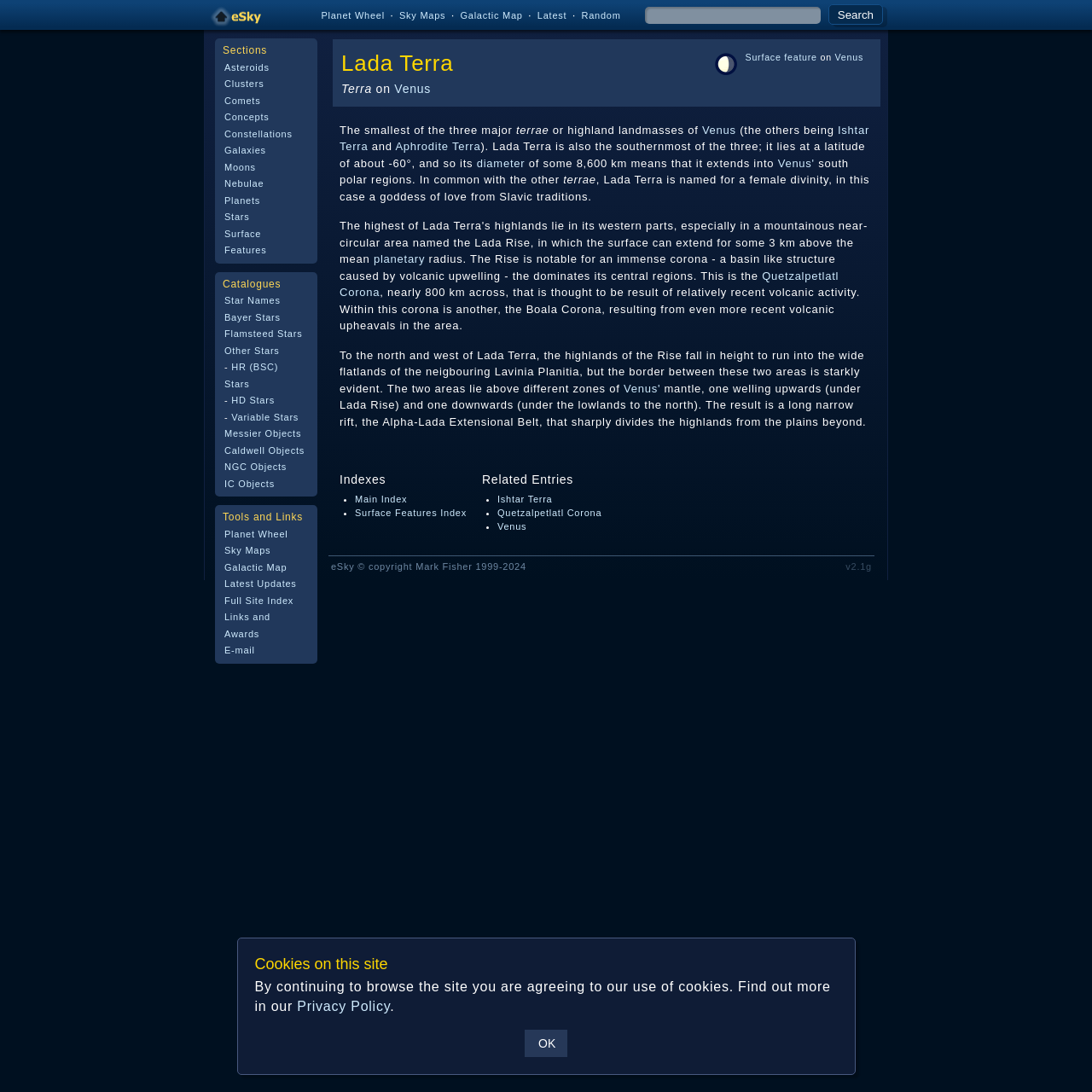Identify the bounding box coordinates necessary to click and complete the given instruction: "View Lada Terra information".

[0.312, 0.046, 0.798, 0.07]